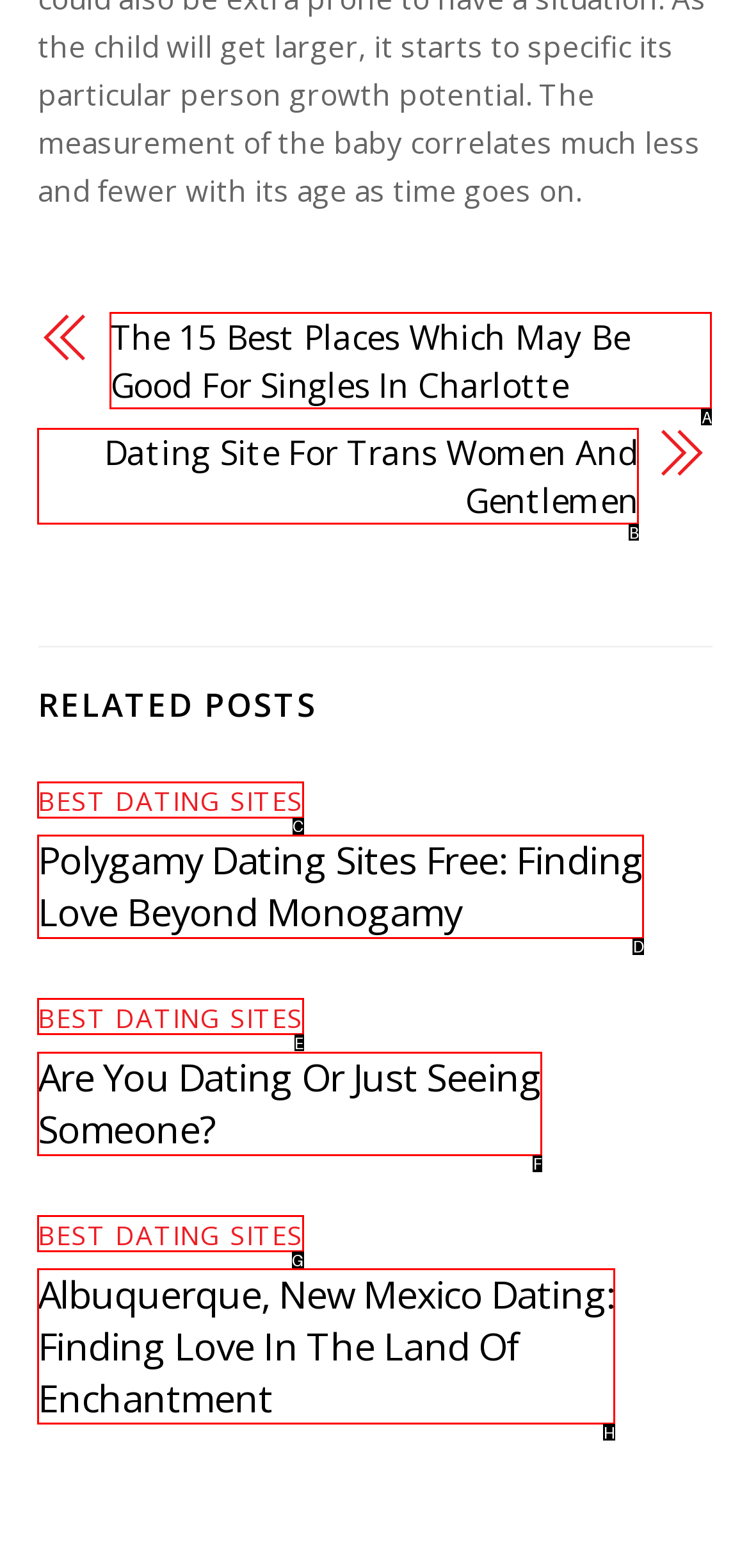Tell me which one HTML element I should click to complete the following task: Click on the link to learn about the best places for singles in Charlotte Answer with the option's letter from the given choices directly.

A